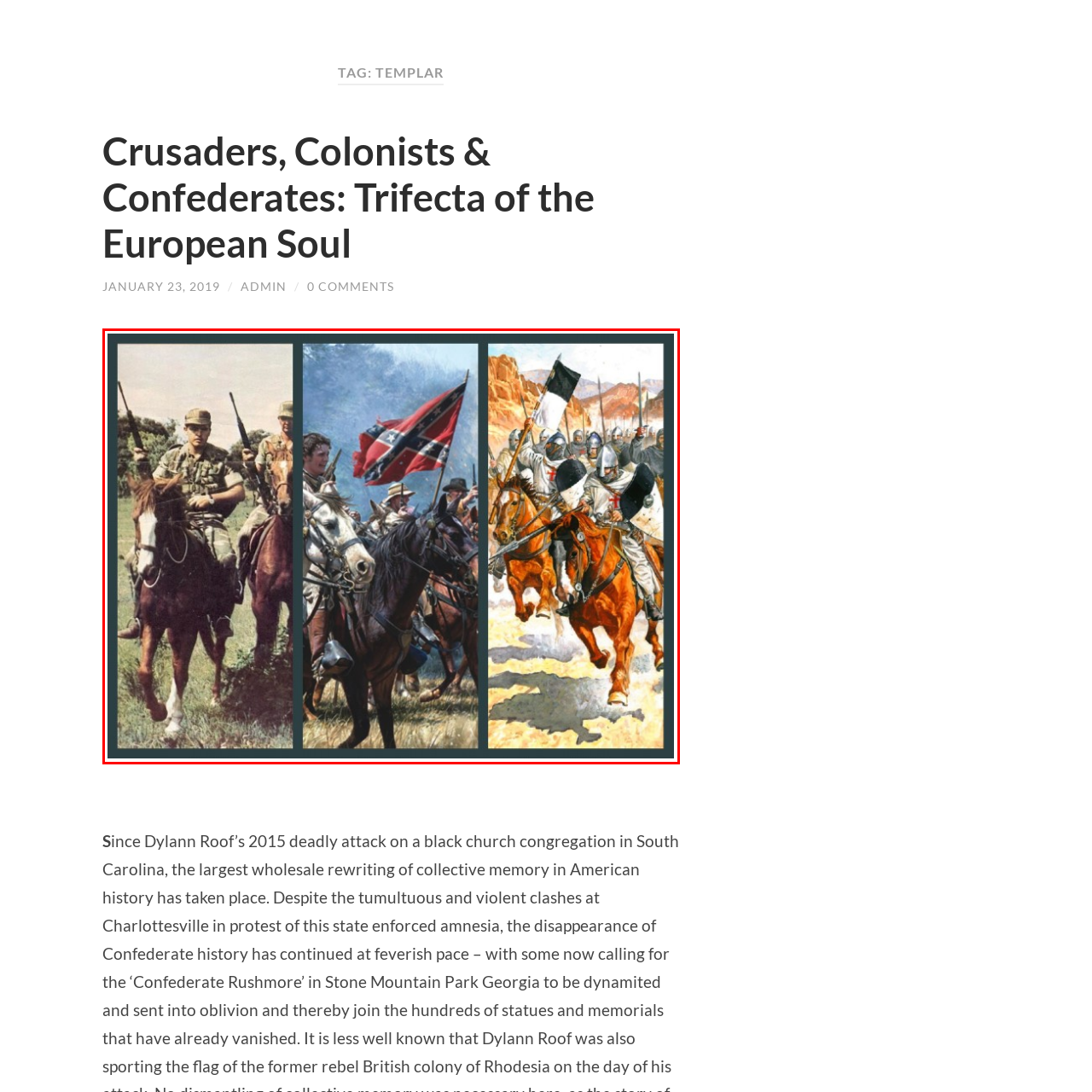Check the image highlighted by the red rectangle and provide a single word or phrase for the question:
What is the soldier on the left mounted on?

A horse